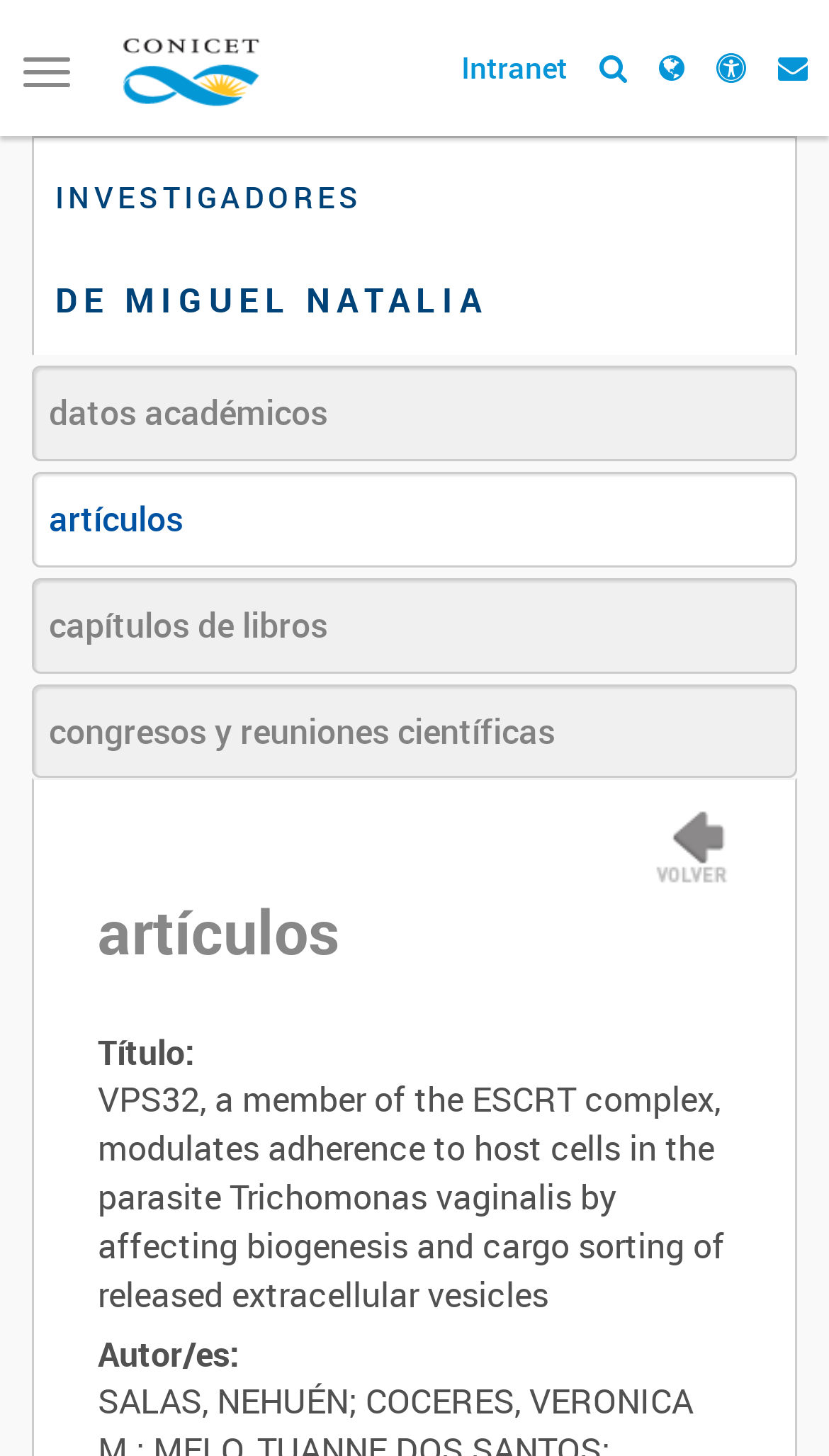Give a one-word or one-phrase response to the question:
How many icons are on the top right?

5